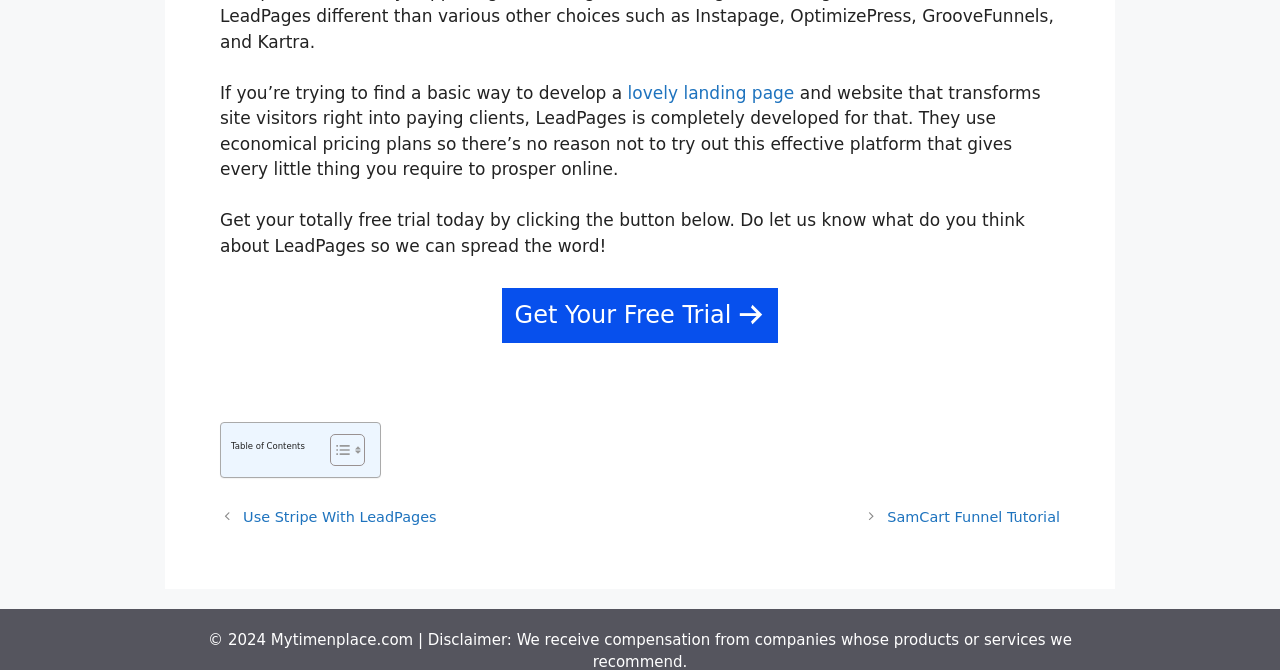How many links are in the footer section?
Please give a well-detailed answer to the question.

The footer section contains two links, which are 'Use Stripe With LeadPages' and 'SamCart Funnel Tutorial'. These links are likely related to posts or articles on the website.